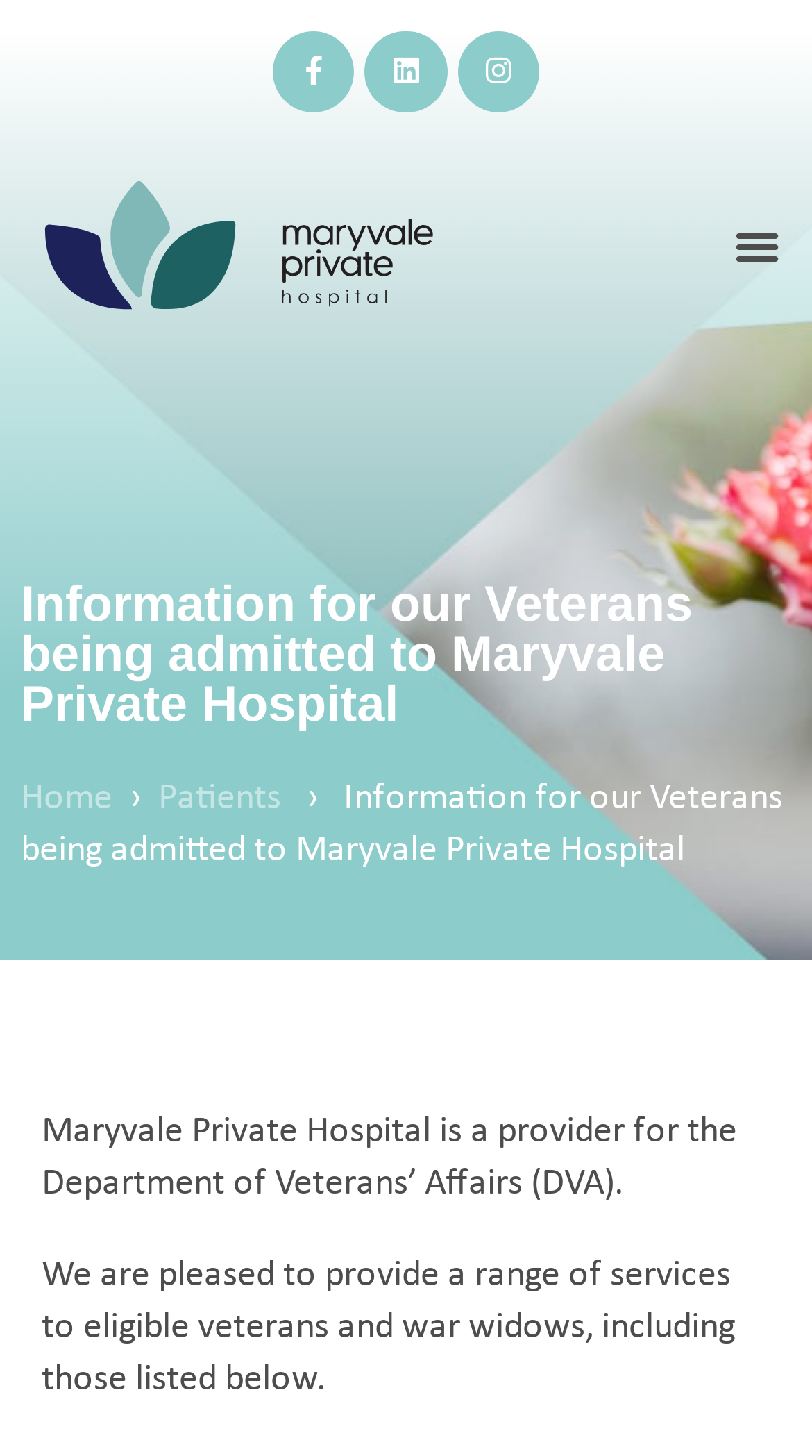Generate the text of the webpage's primary heading.

Information for our Veterans being admitted to Maryvale Private Hospital